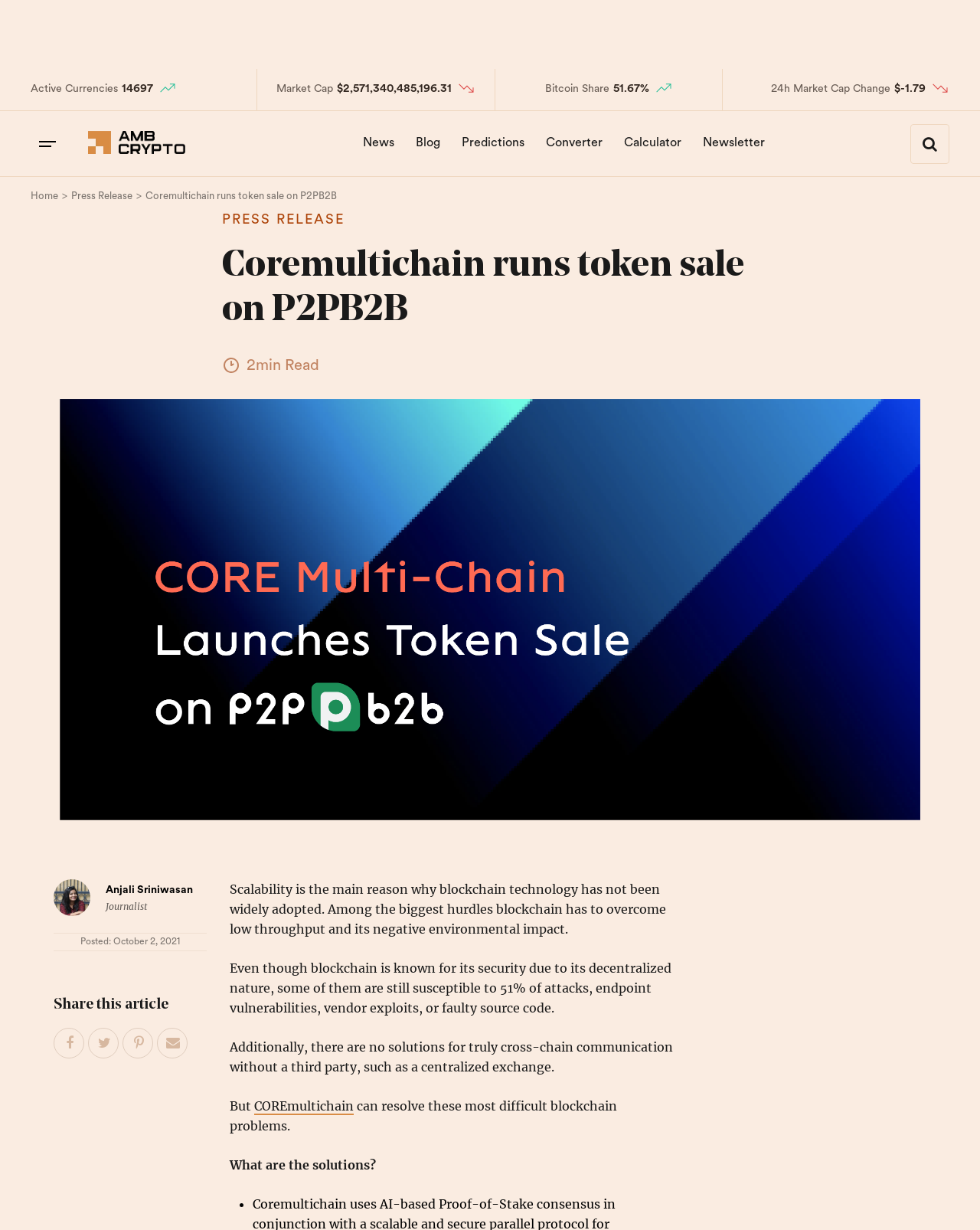What is the 24-hour market capitalization change?
We need a detailed and exhaustive answer to the question. Please elaborate.

I found the answer by looking at the '24h Market Cap Change' section on the webpage, which displays the 24-hour market capitalization change as '$-1.79'.